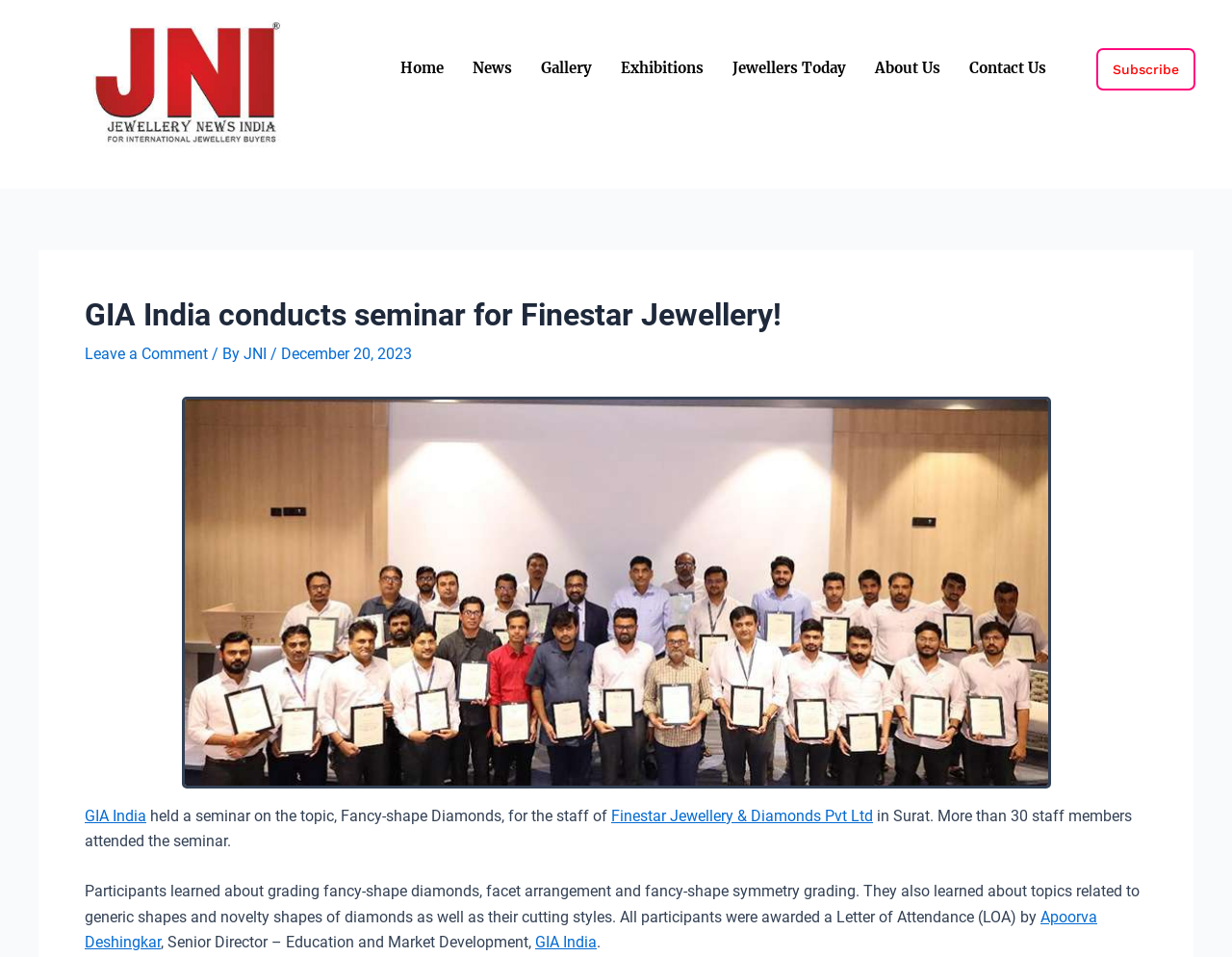Show the bounding box coordinates of the region that should be clicked to follow the instruction: "Search products."

None